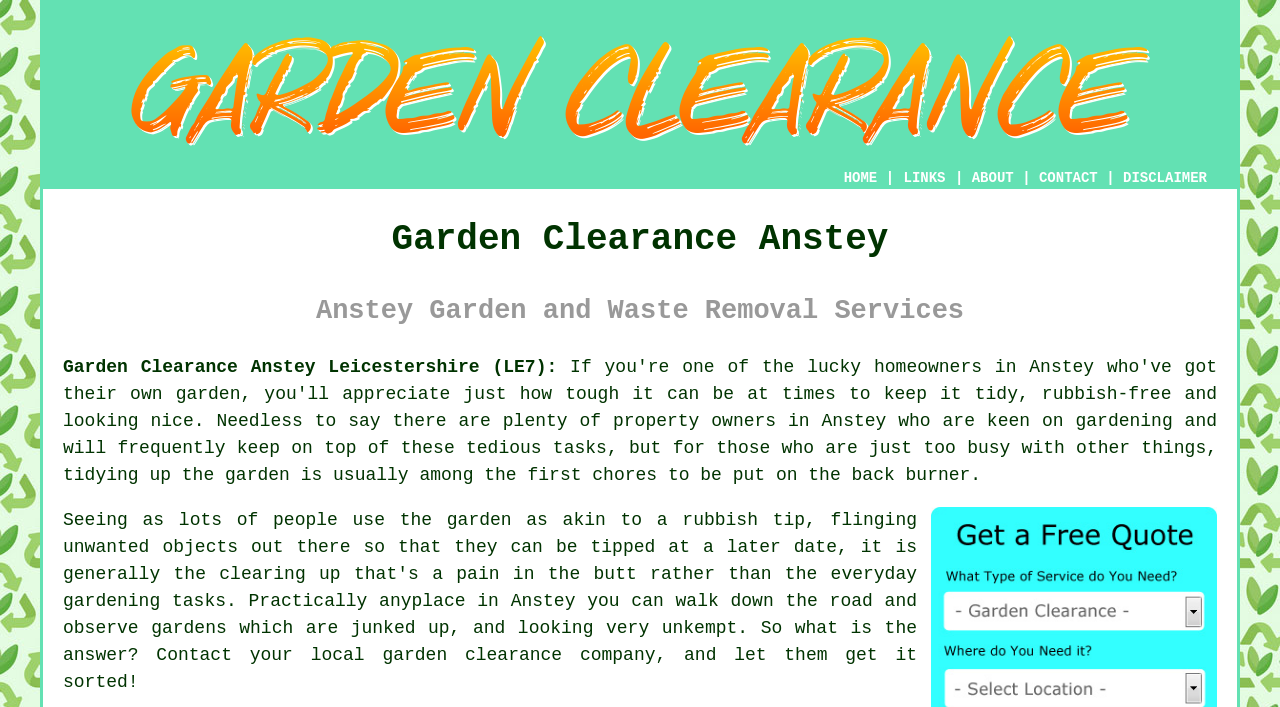Articulate a detailed summary of the webpage's content and design.

The webpage is about Garden Clearance services in Anstey, Leicestershire. At the top-left corner, there is an image related to Garden Clearance Anstey Leicestershire. 

On the top-right side, there is a navigation menu consisting of five links: 'HOME', 'LINKS', 'ABOUT', 'CONTACT', and 'DISCLAIMER', which are aligned horizontally and evenly spaced. 

Below the image, there are two headings. The first heading, 'Garden Clearance Anstey', is followed by a more detailed heading, 'Anstey Garden and Waste Removal Services'. 

Under these headings, there is a link 'Garden Clearance Anstey Leicestershire (LE7):' which is followed by a link 'garden'. Then, there is a paragraph of text starting with 'Seeing as lots of people use the', which contains another link 'garden'.